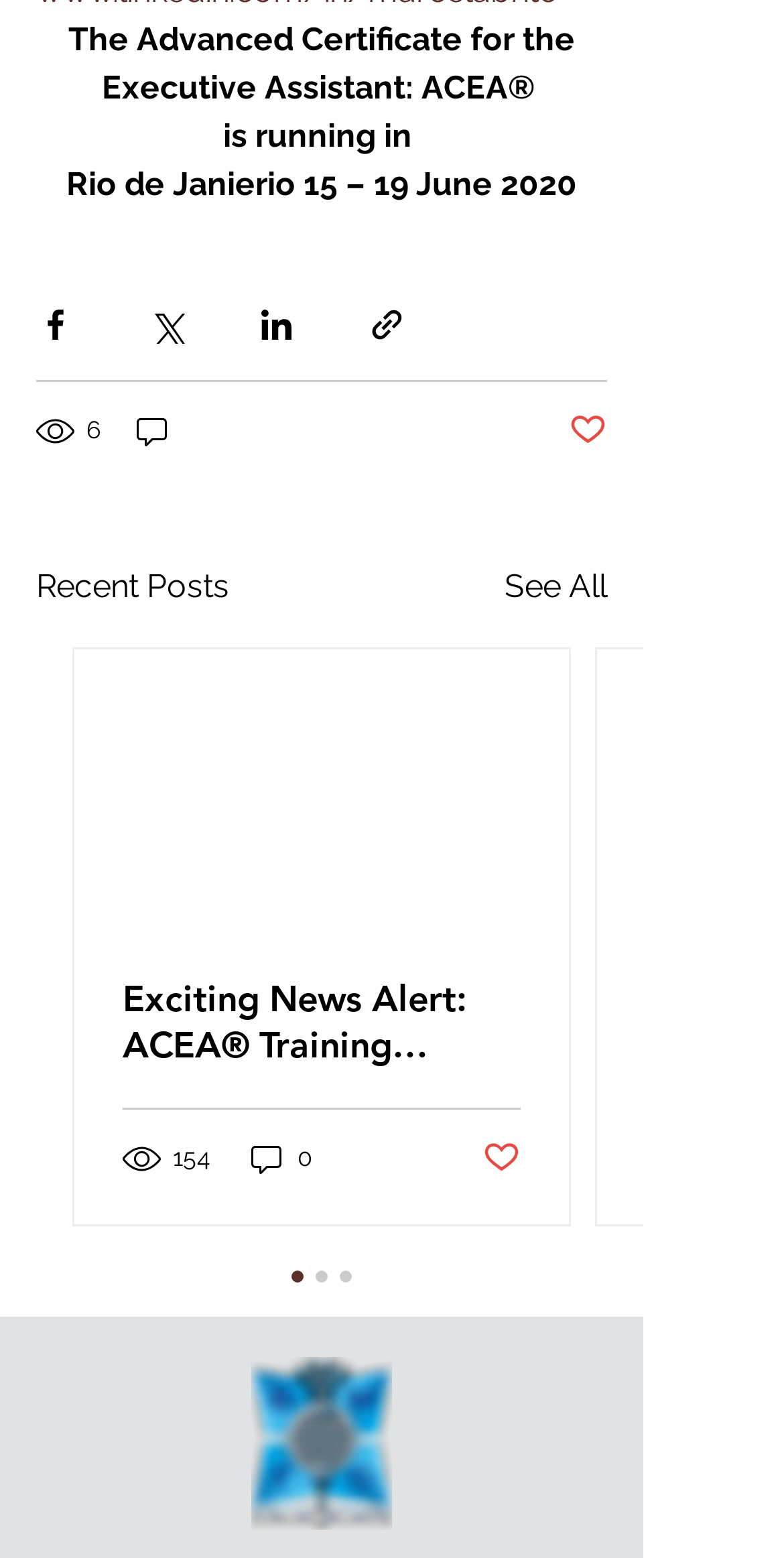Given the element description, predict the bounding box coordinates in the format (top-left x, top-left y, bottom-right x, bottom-right y). Make sure all values are between 0 and 1. Here is the element description: 6

[0.046, 0.263, 0.133, 0.29]